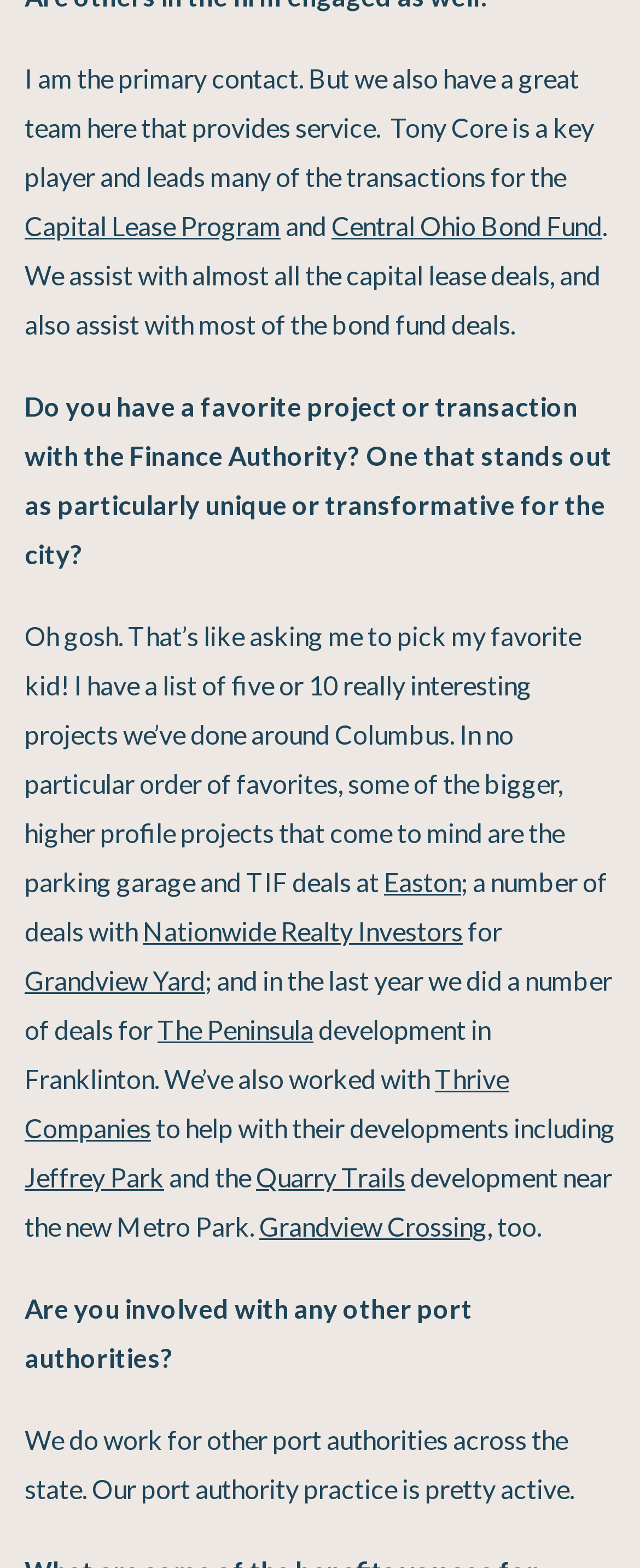Determine the bounding box coordinates of the region I should click to achieve the following instruction: "Click on the link to Capital Lease Program". Ensure the bounding box coordinates are four float numbers between 0 and 1, i.e., [left, top, right, bottom].

[0.038, 0.134, 0.438, 0.153]